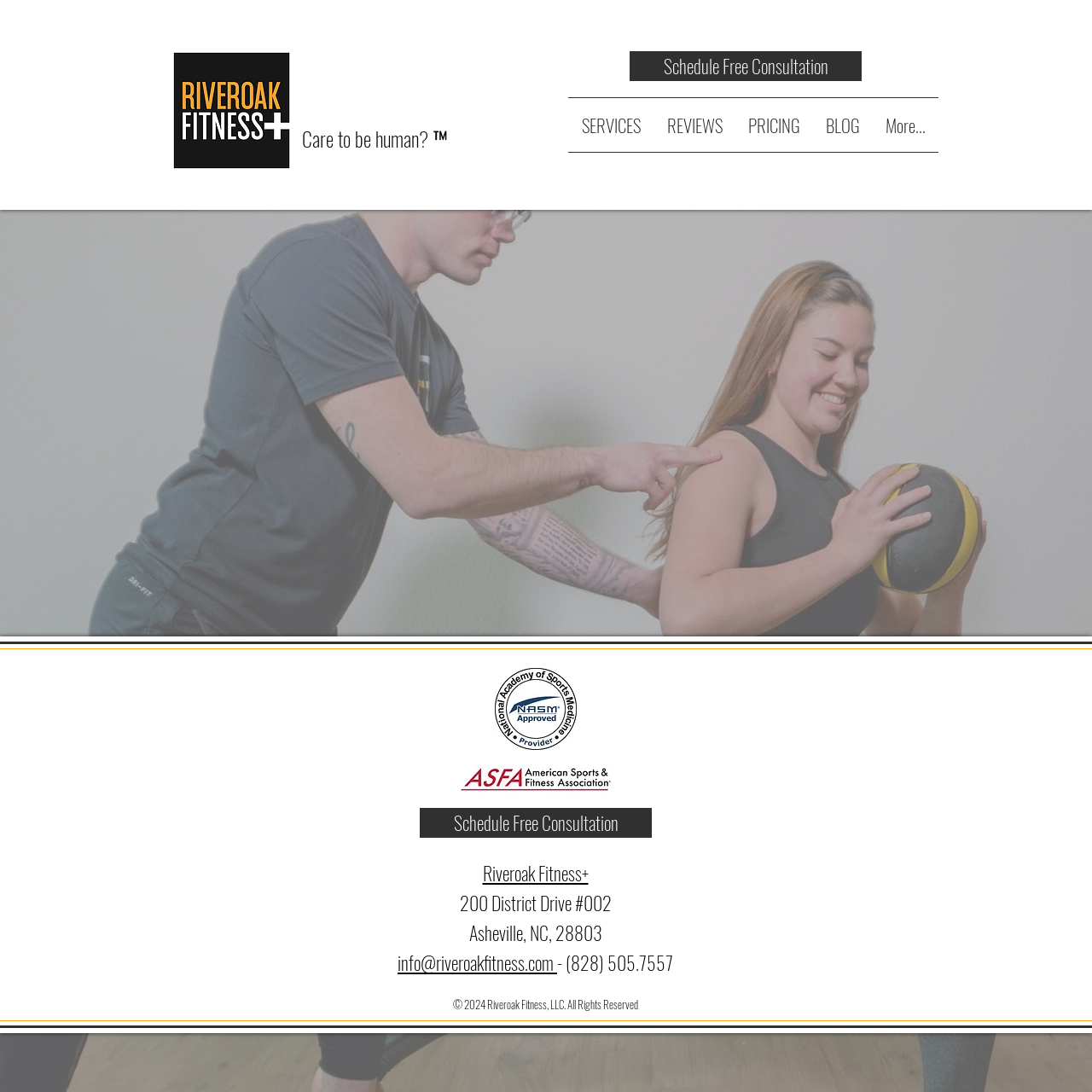What is the address of the fitness company?
Please provide a single word or phrase as your answer based on the screenshot.

200 District Drive #002, Asheville, NC, 28803